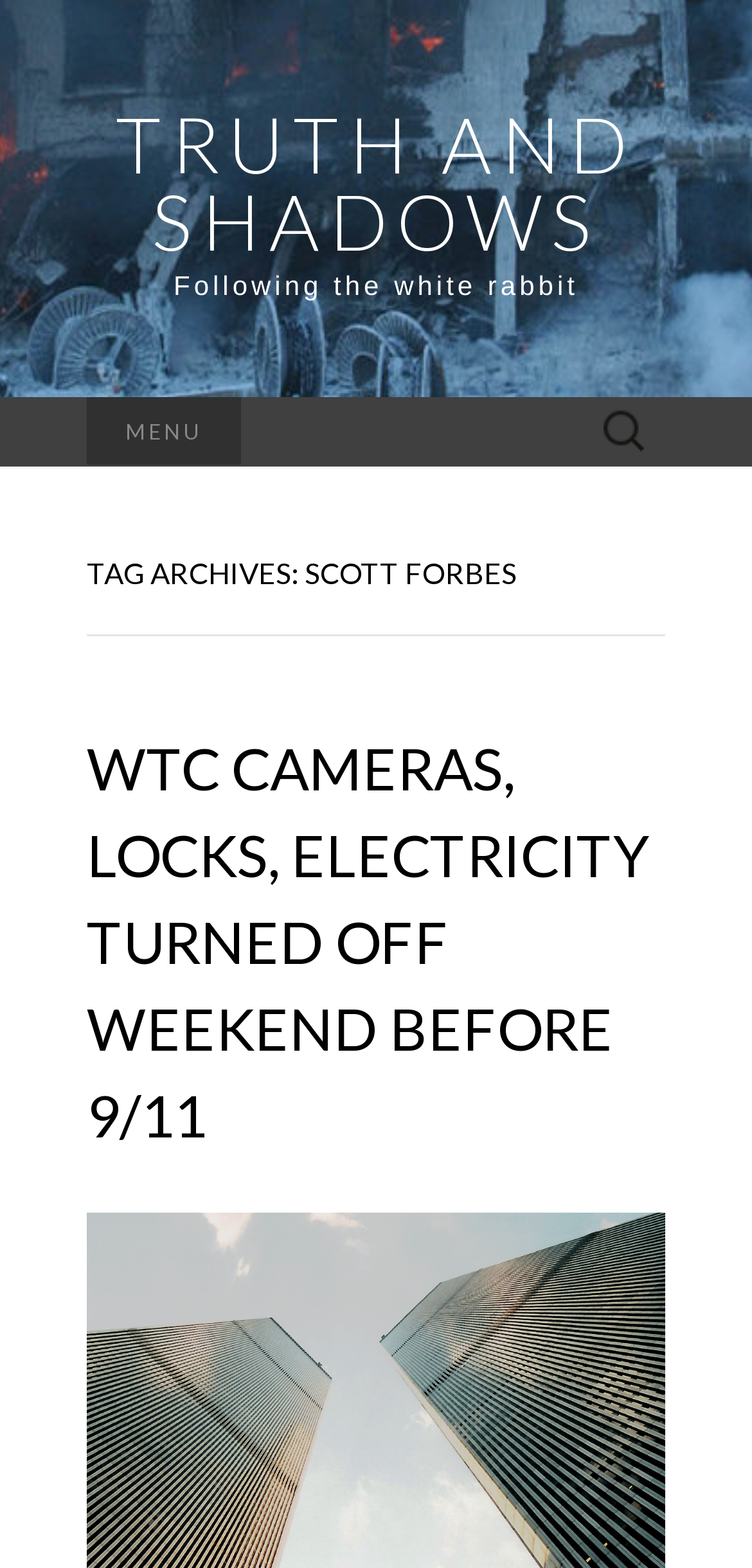What is the tag archive about?
Answer the question with a detailed and thorough explanation.

The tag archive section is located below the menu, and it is about 'Scott Forbes'.